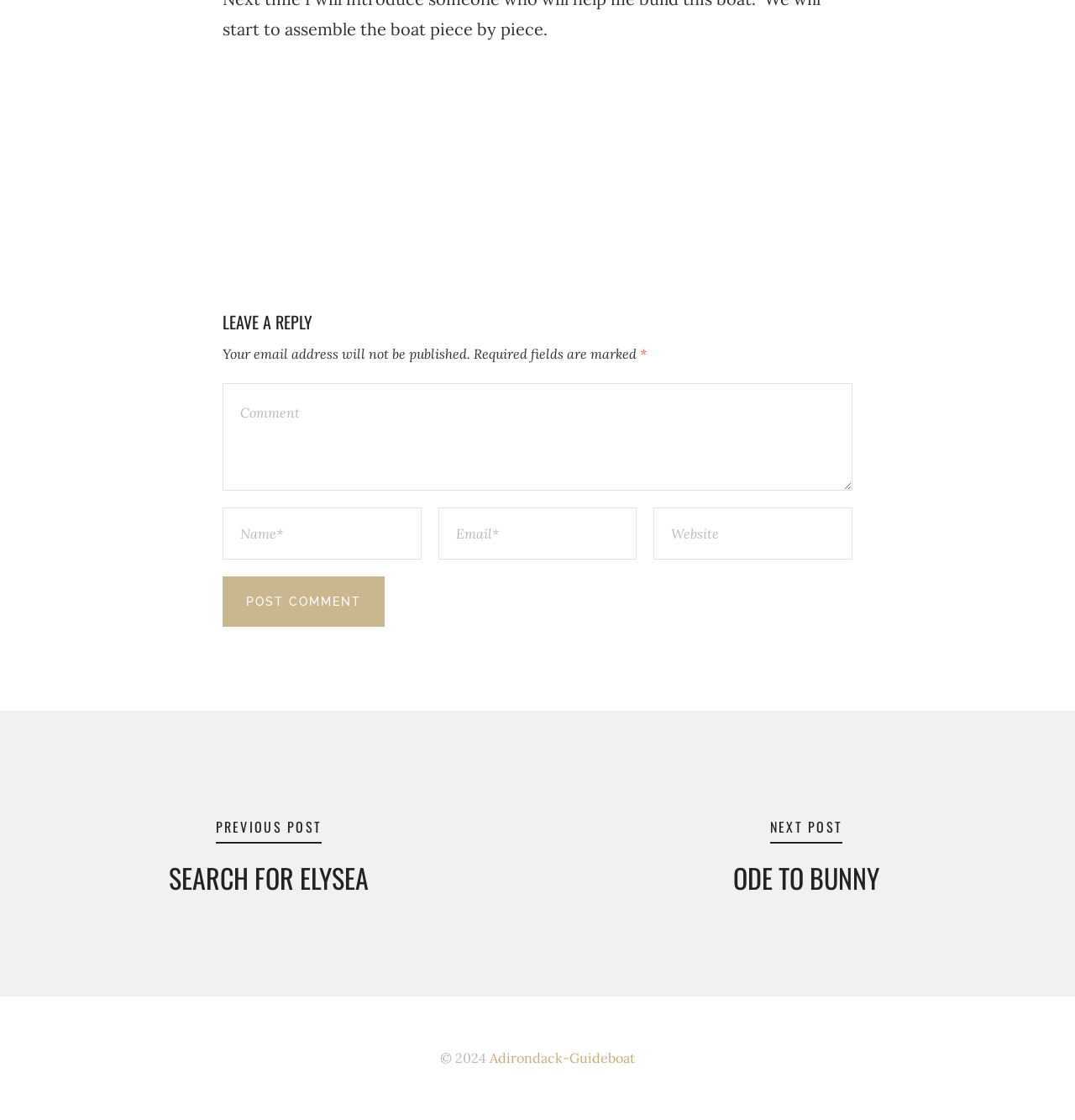What is the purpose of the textboxes?
Analyze the screenshot and provide a detailed answer to the question.

The textboxes are labeled as 'Comment', 'Name*', and 'Email*', which suggests that they are used to input information to leave a reply or comment on the webpage. The 'Post Comment' button below the textboxes further supports this conclusion.